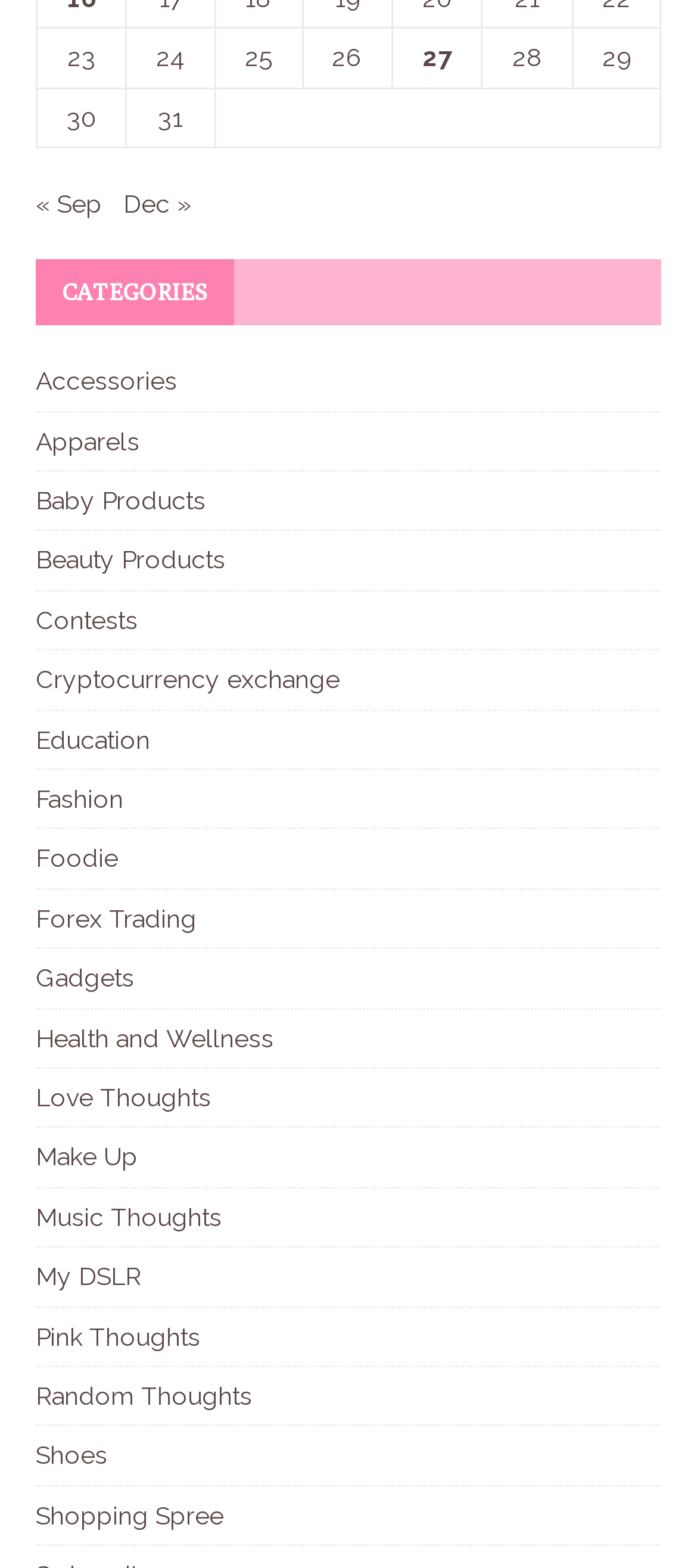Provide a one-word or brief phrase answer to the question:
What is the month before 'Dec'?

Sep